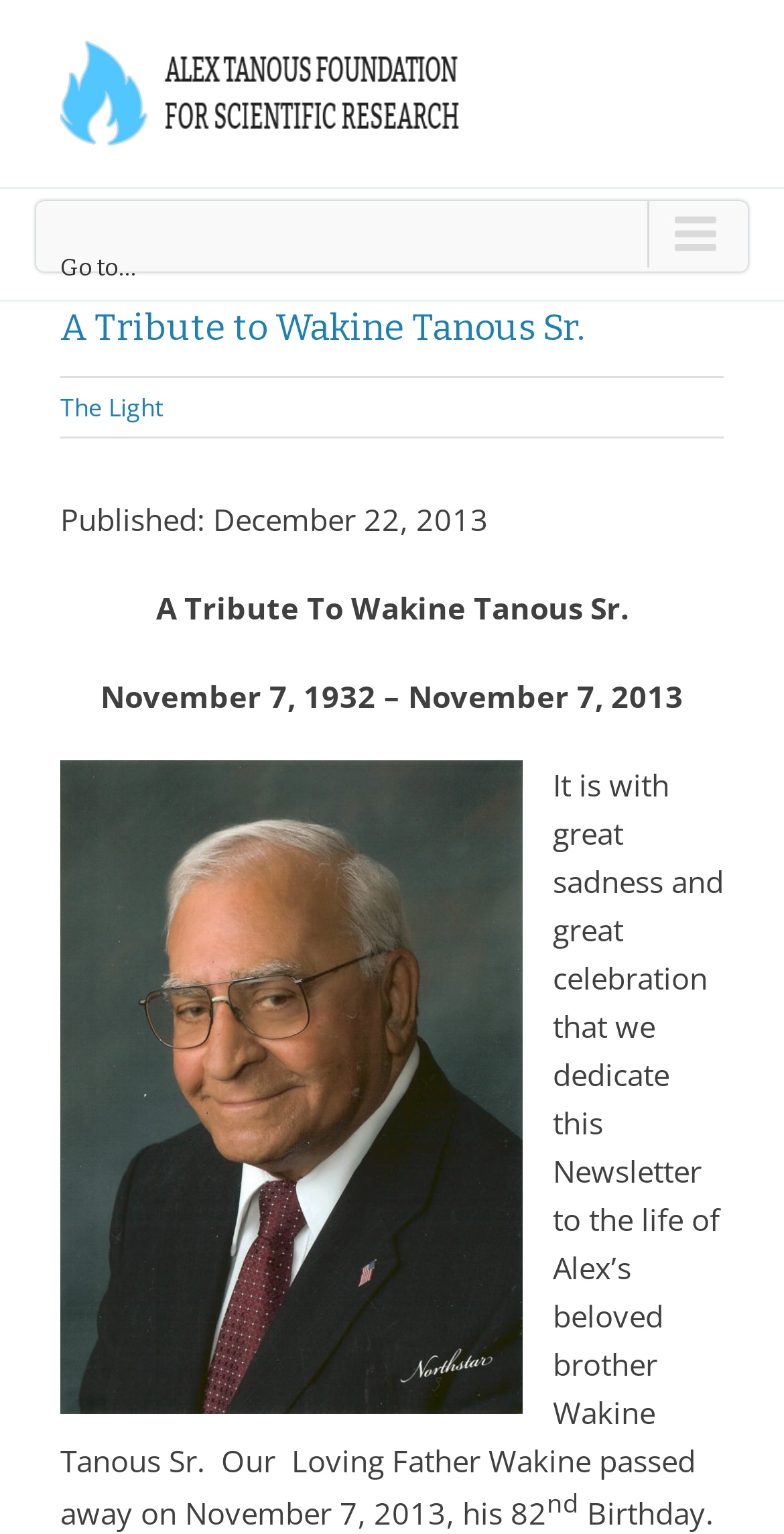Write an exhaustive caption that covers the webpage's main aspects.

The webpage is a tribute to Wakine Tanous Sr., with a logo of the Alex Tanous Foundation at the top left corner. Below the logo, there is a main menu navigation bar that spans almost the entire width of the page. 

The main content of the page is divided into sections, with a heading "A Tribute to Wakine Tanous Sr." at the top. Below the heading, there is a link to "The Light" on the left side. To the right of the link, there is a publication date "Published: December 22, 2013". 

Further down, there is a title "A Tribute To Wakine Tanous Sr." followed by a birth and death date "November 7, 1932 – November 7, 2013". Below these dates, there is a paragraph of text that pays tribute to Wakine Tanous Sr., describing his life and passing away on November 7, 2013, at the age of 82. The text also mentions that the newsletter is dedicated to his life.